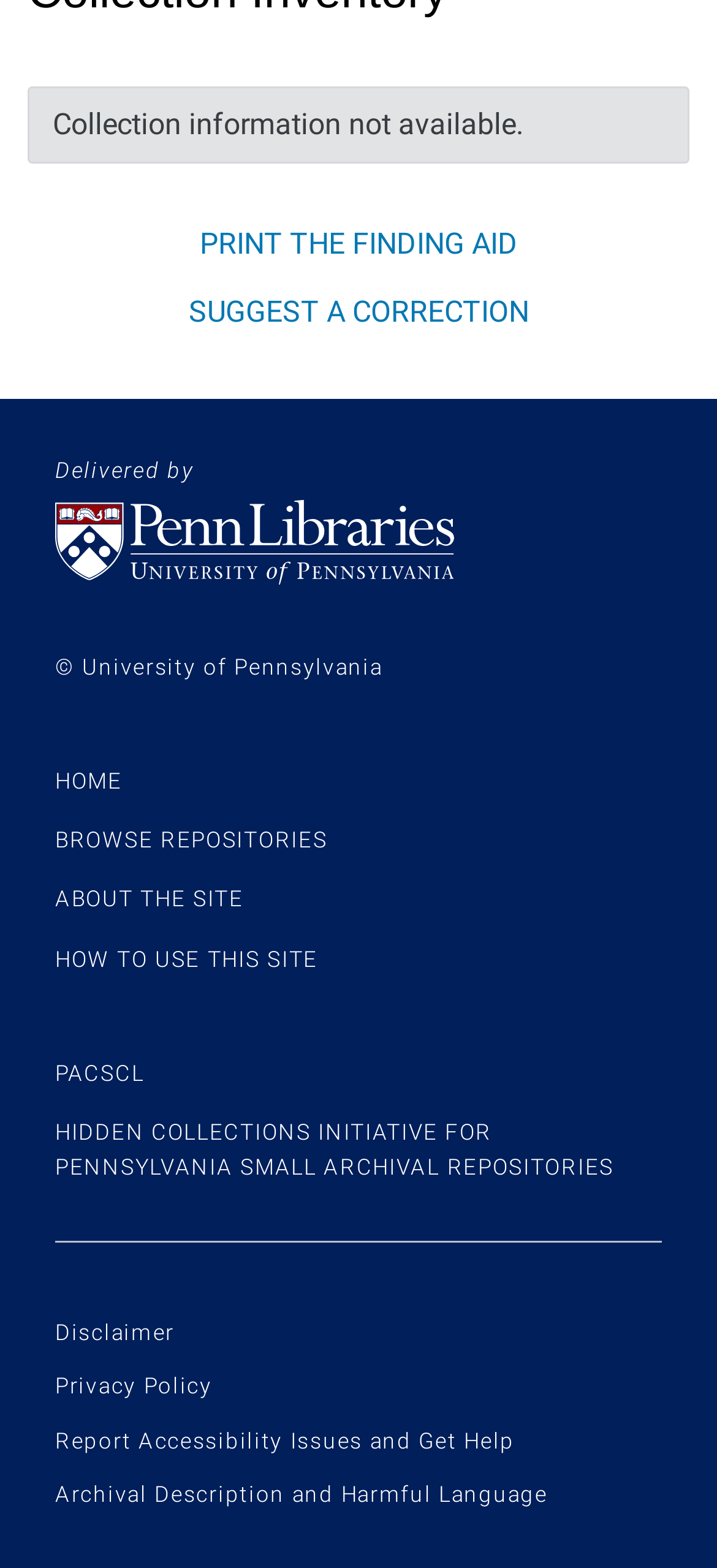Locate the bounding box coordinates of the element I should click to achieve the following instruction: "go to about the site".

[0.077, 0.565, 0.34, 0.582]